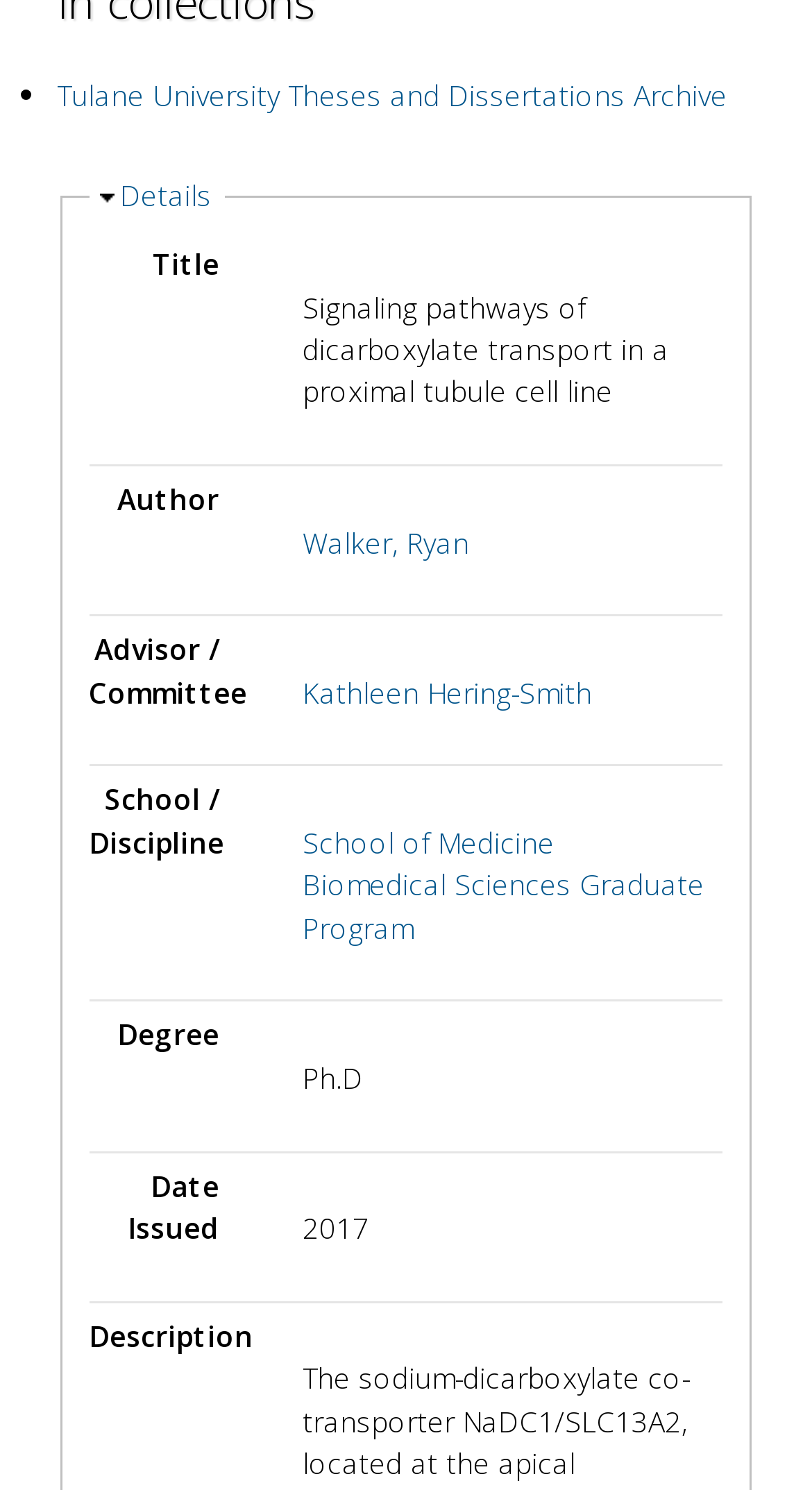Given the element description School of Medicine, identify the bounding box coordinates for the UI element on the webpage screenshot. The format should be (top-left x, top-left y, bottom-right x, bottom-right y), with values between 0 and 1.

[0.373, 0.552, 0.683, 0.578]